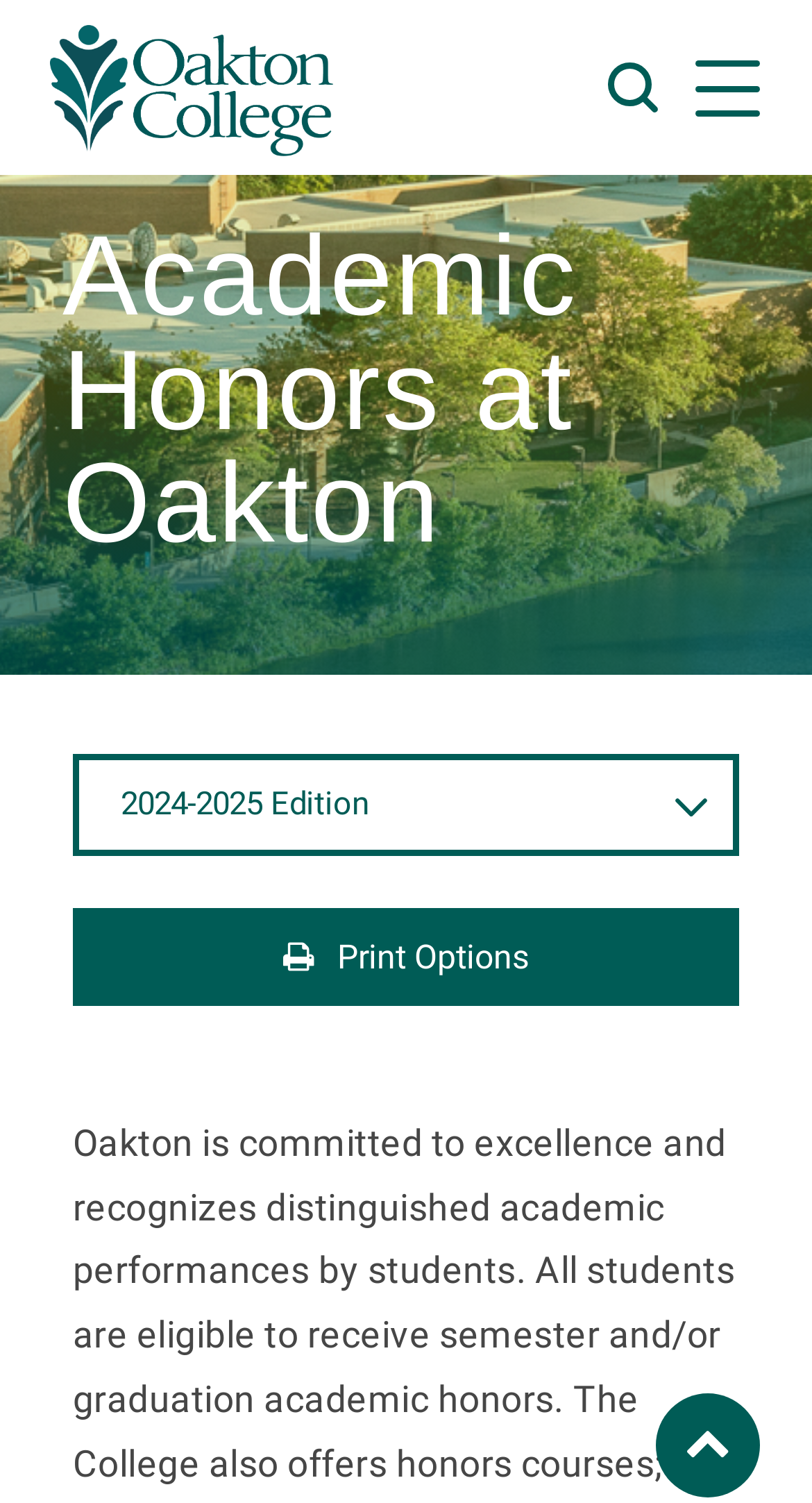Determine the bounding box coordinates for the area you should click to complete the following instruction: "Print".

[0.09, 0.604, 0.91, 0.669]